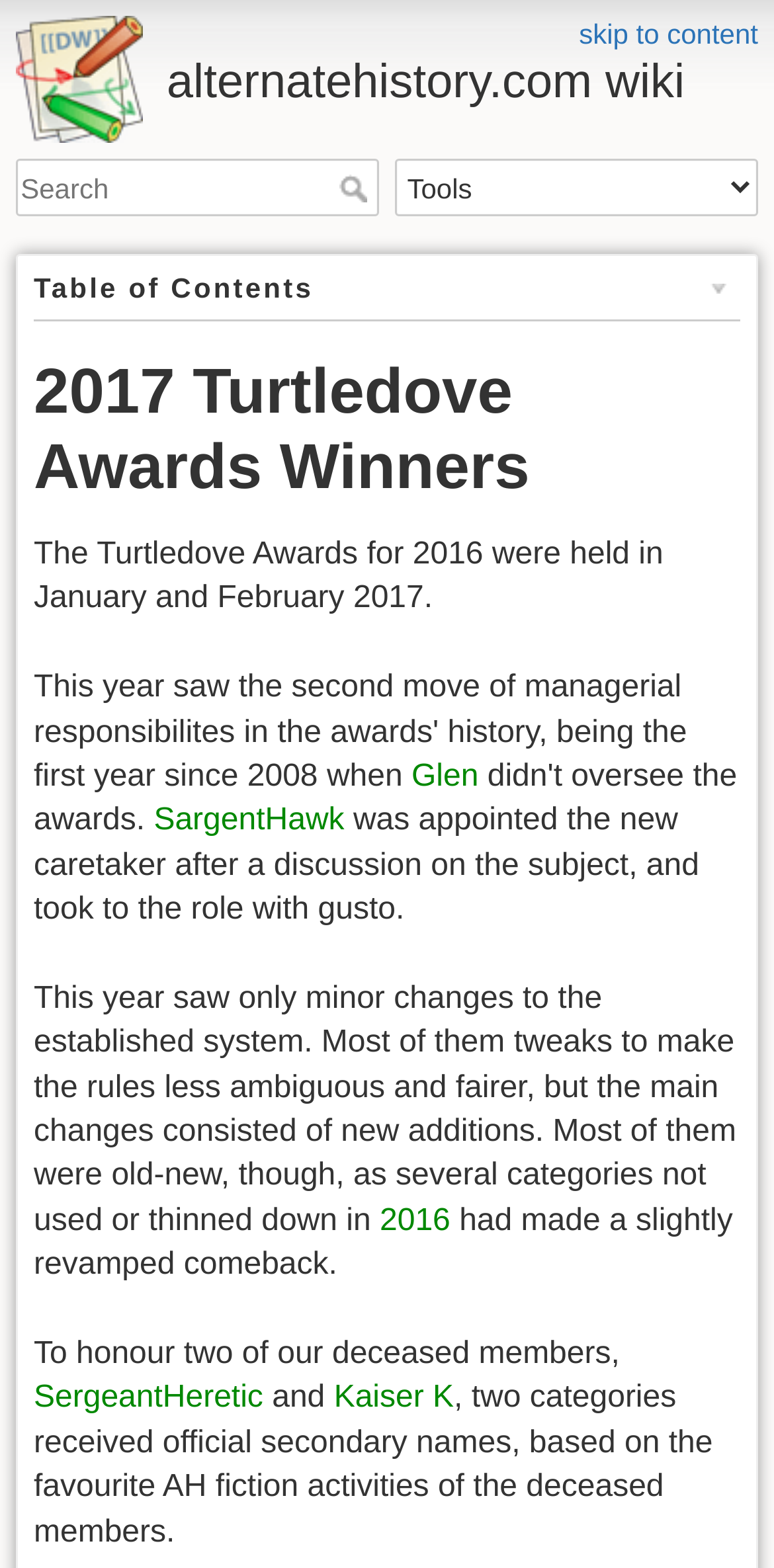Please specify the bounding box coordinates for the clickable region that will help you carry out the instruction: "search for something".

[0.021, 0.101, 0.49, 0.138]